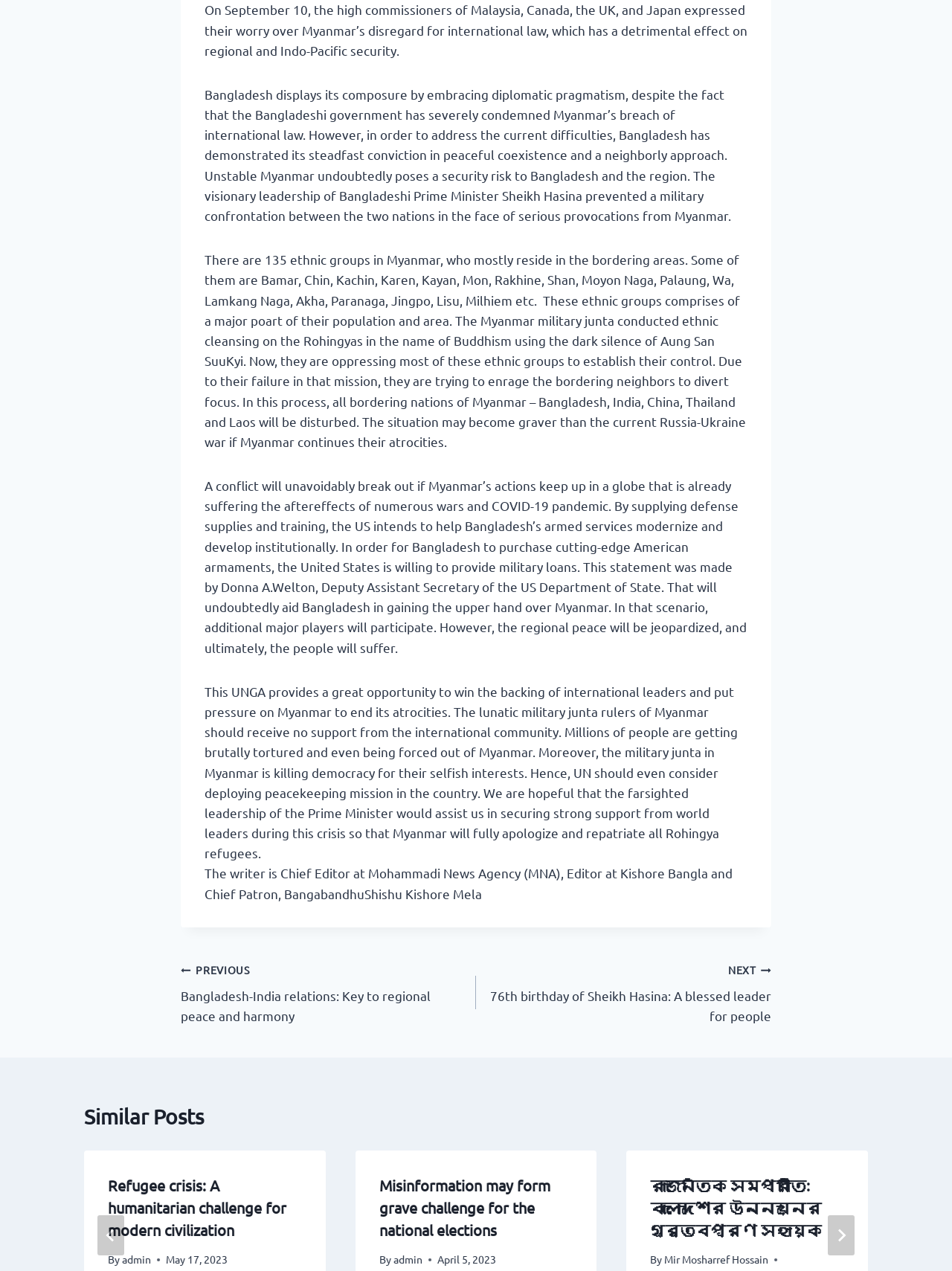Could you determine the bounding box coordinates of the clickable element to complete the instruction: "Click on 'রাজনৈতিক সম্প্রীতি: বাংলাদেশের উন্নয়নের গুরুত্বপূর্ণ সহায়ক'"? Provide the coordinates as four float numbers between 0 and 1, i.e., [left, top, right, bottom].

[0.683, 0.925, 0.864, 0.975]